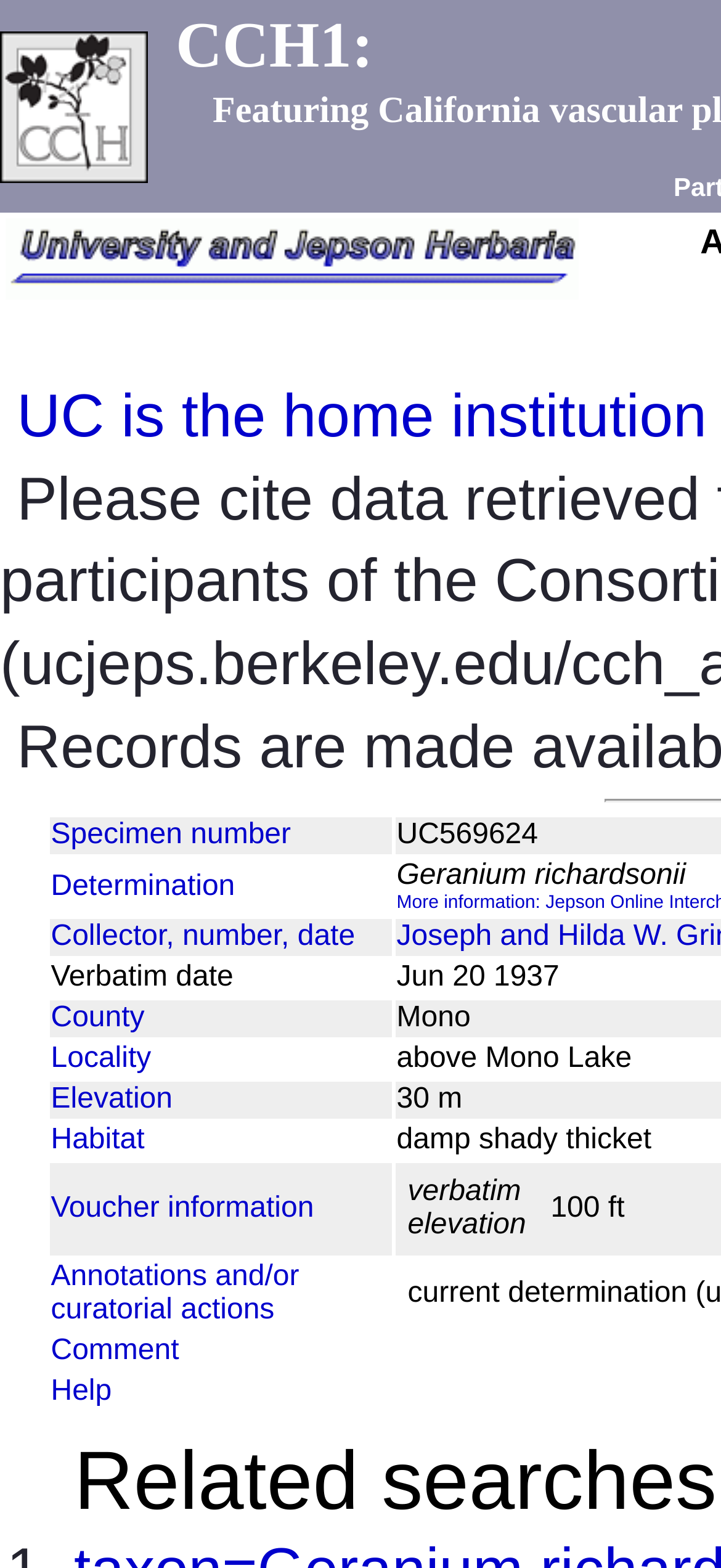Find the bounding box coordinates for the element that must be clicked to complete the instruction: "Check determination". The coordinates should be four float numbers between 0 and 1, indicated as [left, top, right, bottom].

[0.071, 0.555, 0.326, 0.575]